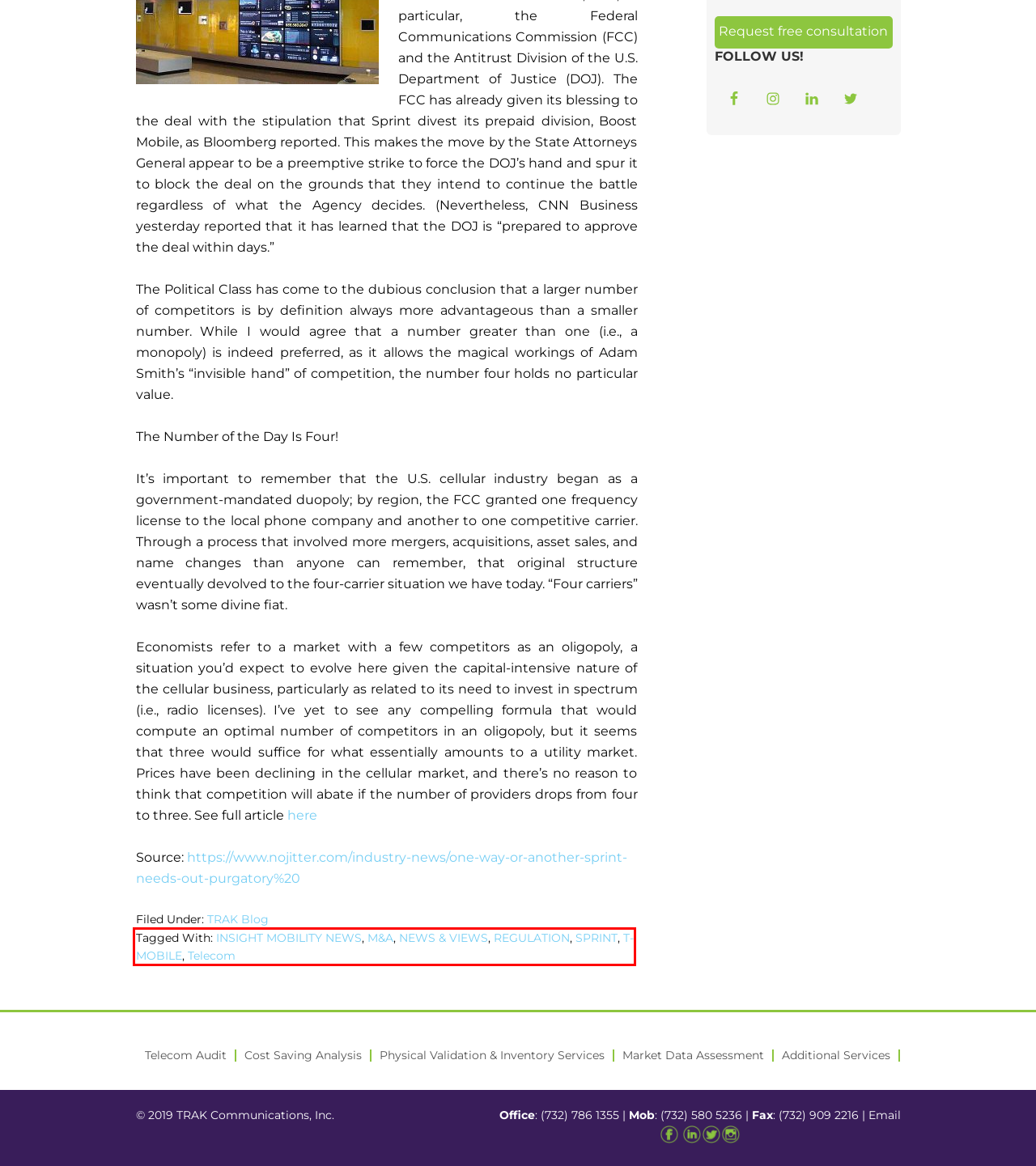You are given a screenshot of a webpage with a red rectangle bounding box. Choose the best webpage description that matches the new webpage after clicking the element in the bounding box. Here are the candidates:
A. SPRINT
B. TRAK Blog
C. Telecom
D. Client Testimonials
E. T-MOBILE
F. NEWS & VIEWS
G. One Way or Another, Sprint Needs Out of Purgatory
H. M&A

E